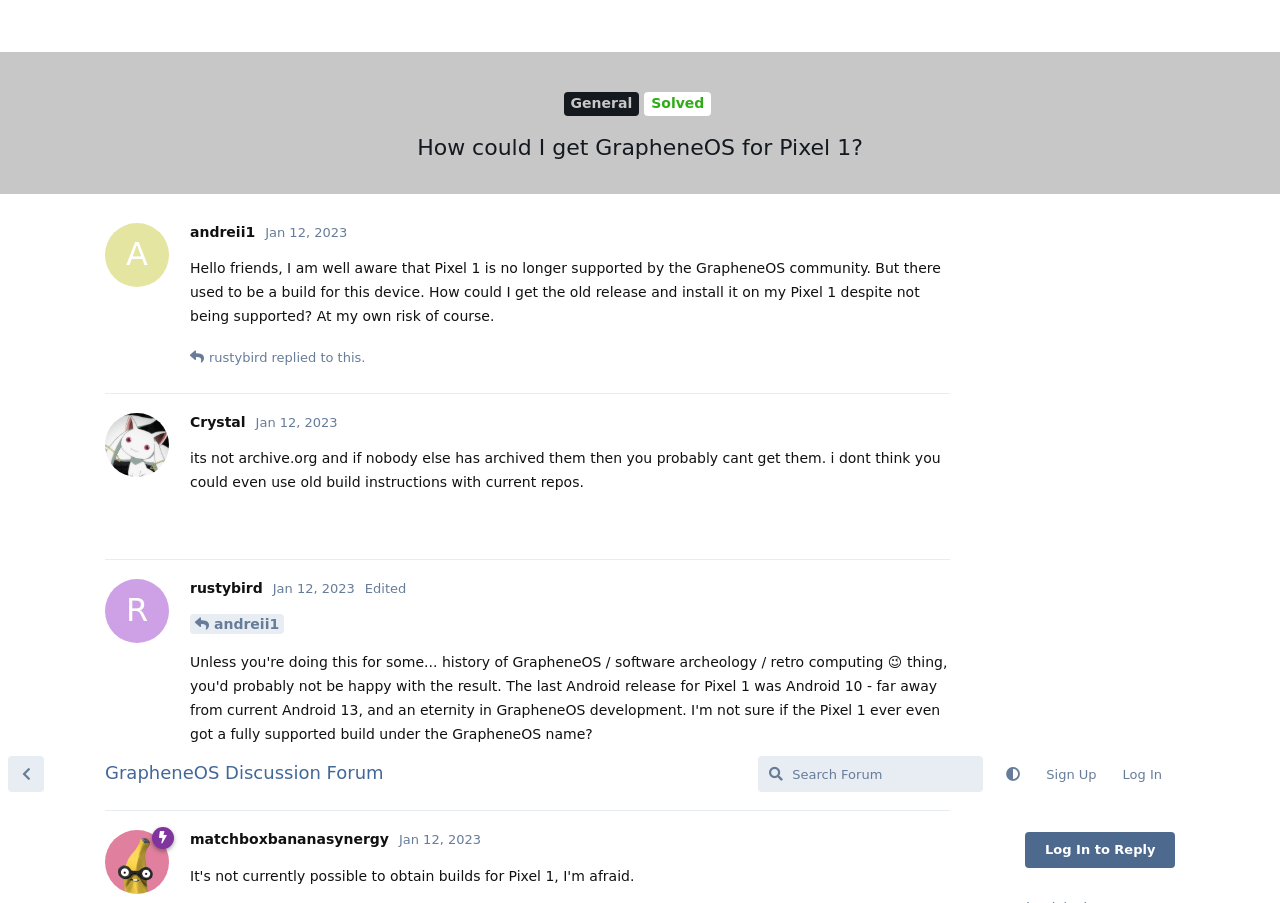How many posts are there in the thread?
Please respond to the question with a detailed and thorough explanation.

The number of posts in the thread can be found by looking at the text '11 posts' on the webpage, which indicates the number of posts in the current thread.